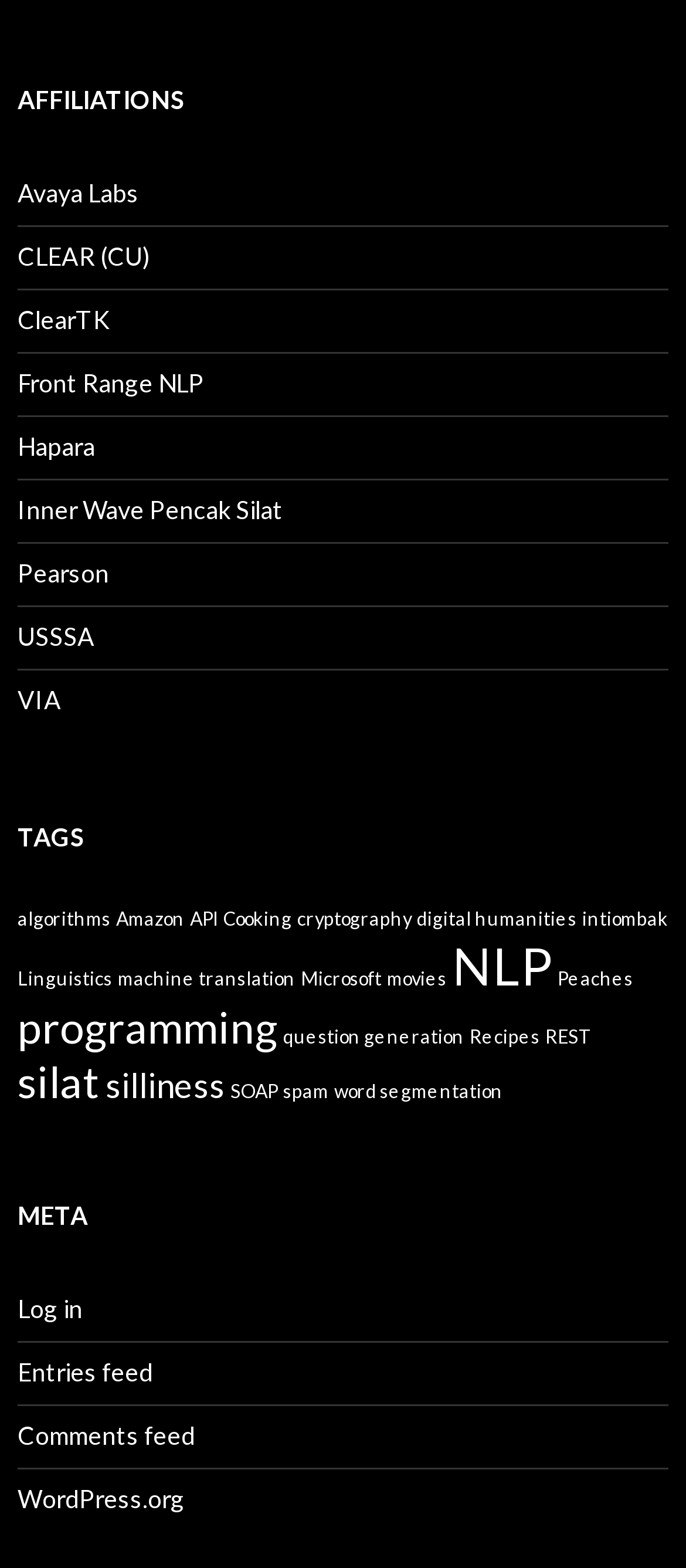How many silat-related items are there?
Could you please answer the question thoroughly and with as much detail as possible?

I found the link 'silat (3 items)' under the navigation 'Tags', which indicates that there are 3 silat-related items.